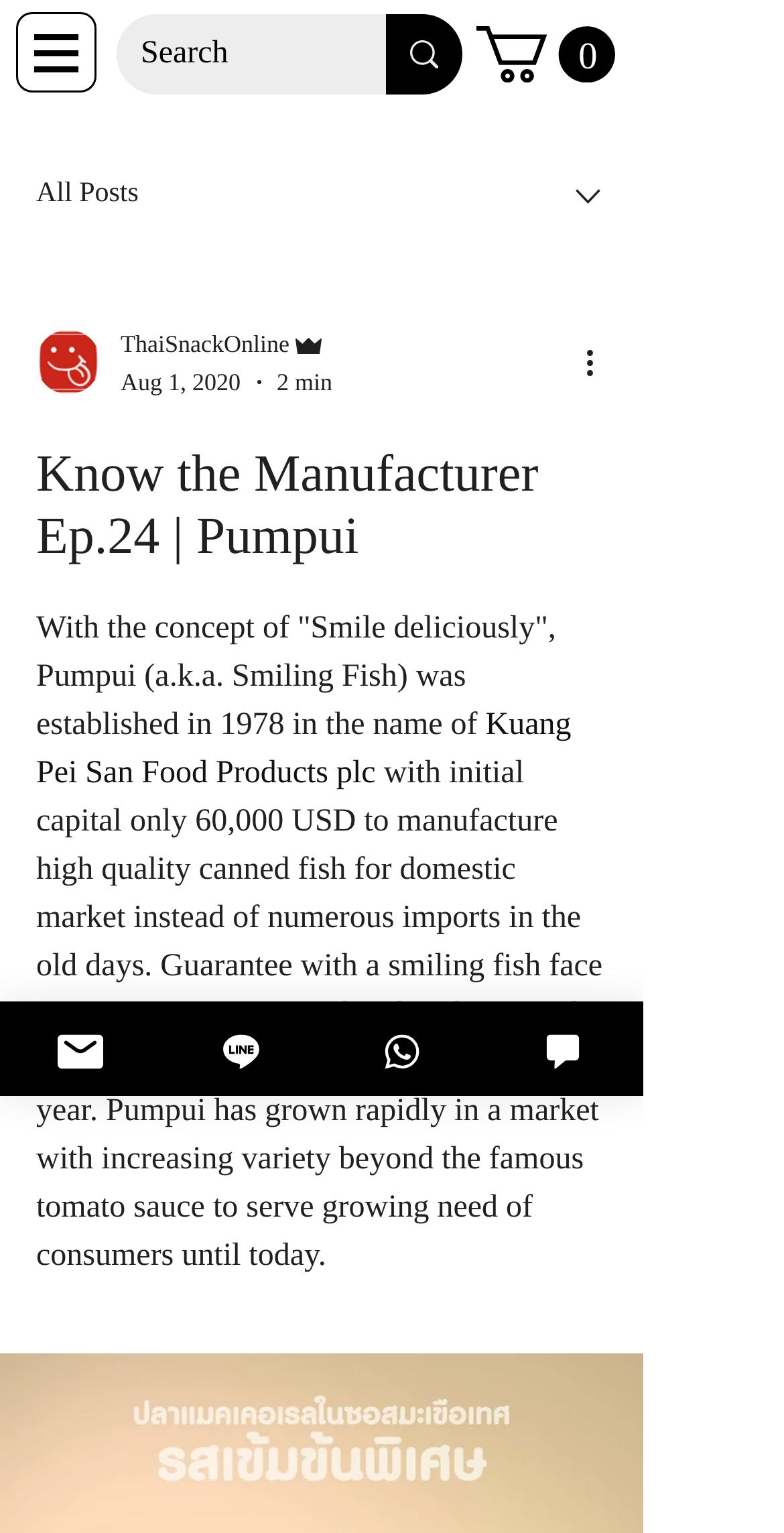Provide an in-depth caption for the contents of the webpage.

The webpage is about Pumpui, a food manufacturer, and its history. At the top left corner, there is a button to open the navigation menu. Next to it, there is a search bar with a searchbox and a search button, accompanied by a small image. On the top right corner, there is a link to the cart with 0 items, accompanied by an SVG image.

Below the search bar, there are several links and buttons. On the left side, there are links to "Post" and "All Posts". On the right side, there is a combobox with options to select, including the writer's picture, the administrator's name, and the date and time of the post.

The main content of the webpage is a passage about Pumpui's history, which starts with the concept of "Smile deliciously" and its establishment in 1978. The passage is divided into three paragraphs, describing the company's initial capital, its growth, and its products.

At the bottom of the webpage, there are links to contact the manufacturer through email, LINE, WhatsApp, and a chat button, each accompanied by a small image.